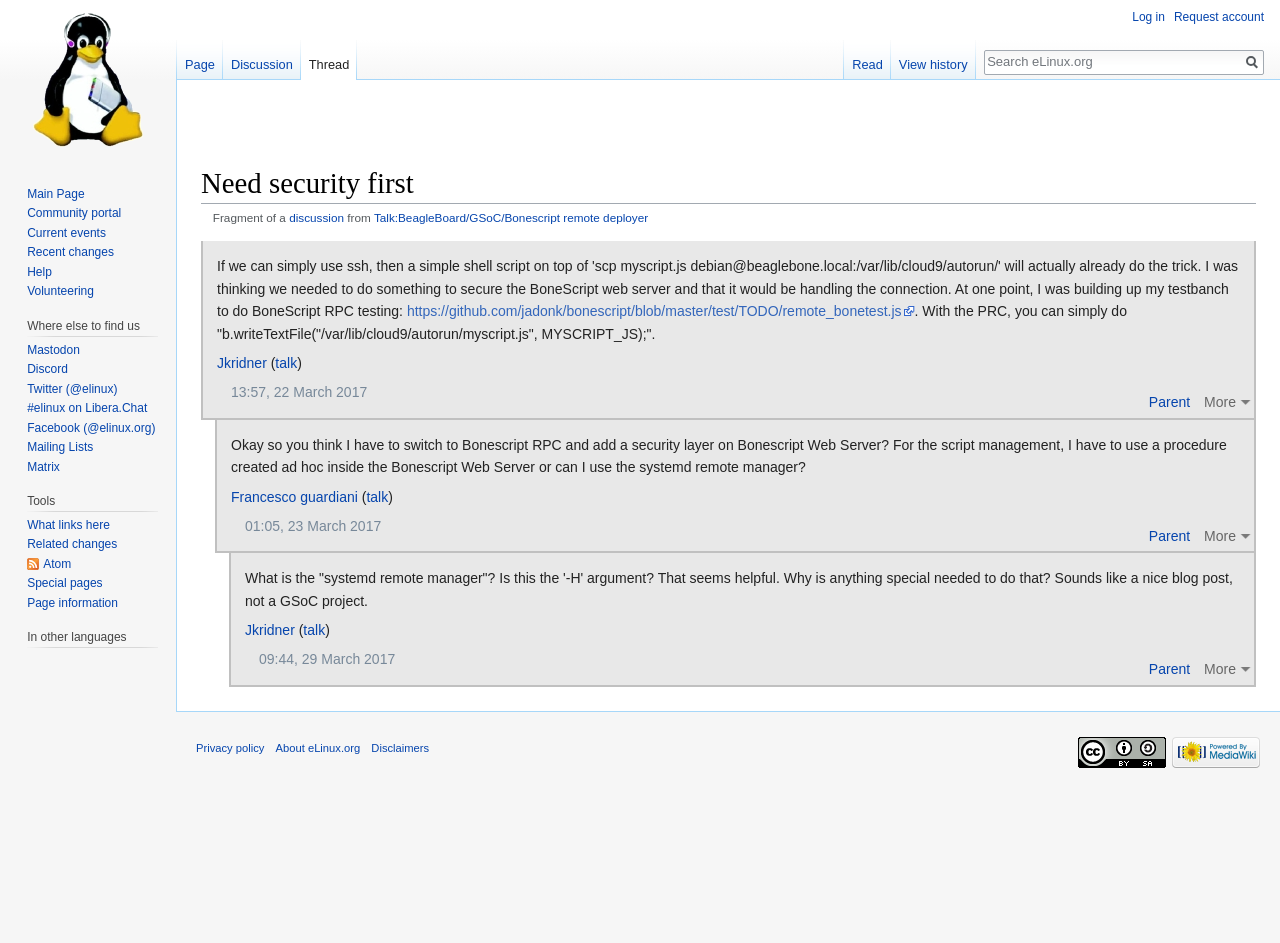Extract the main headline from the webpage and generate its text.

Need security first